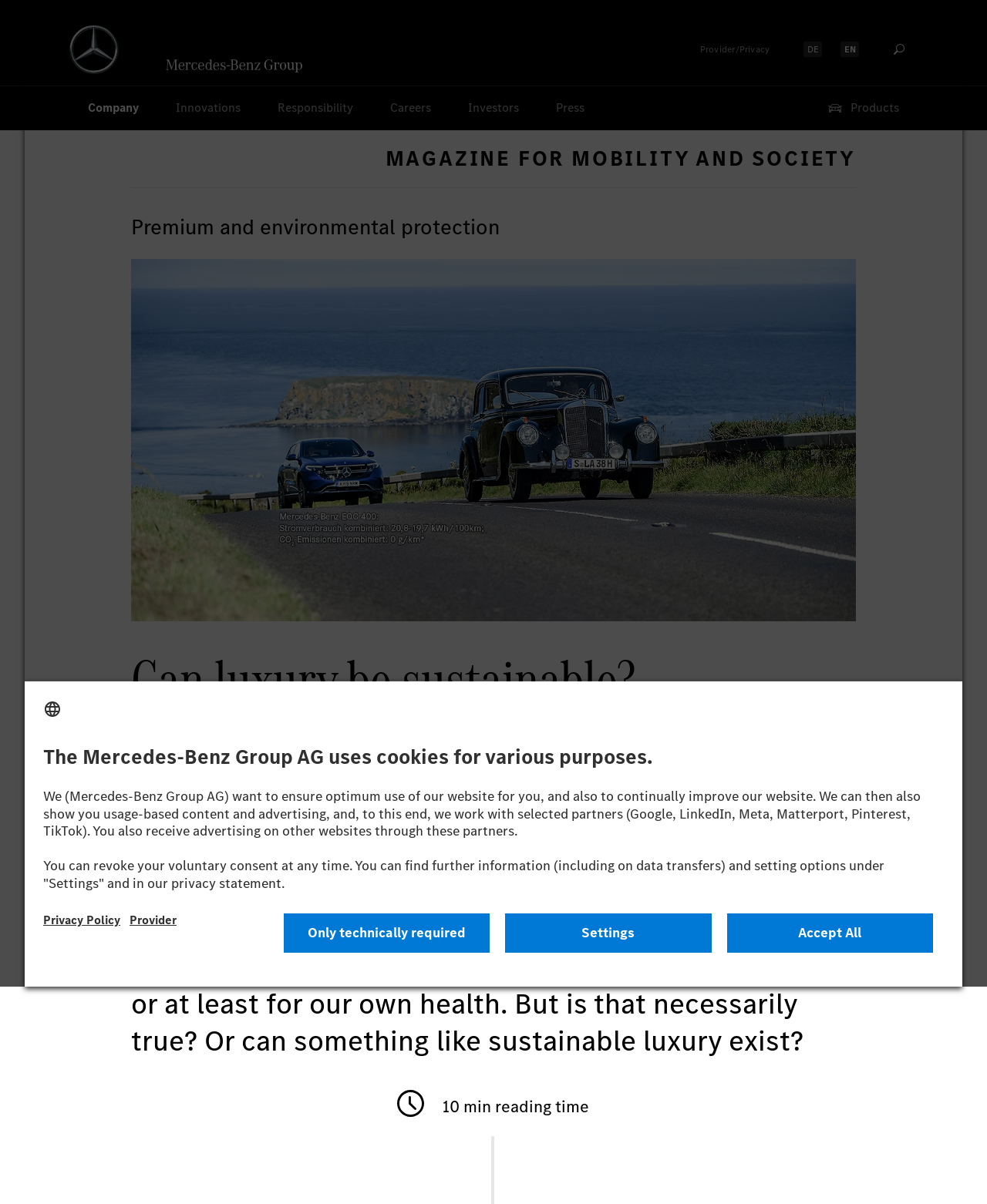What is the purpose of the 'Select language' button?
Please provide a comprehensive answer to the question based on the webpage screenshot.

The 'Select language' button is located in the navigation bar, and its purpose is to allow users to change the website's language, as indicated by the presence of a language selection dropdown list and the option to select different languages.